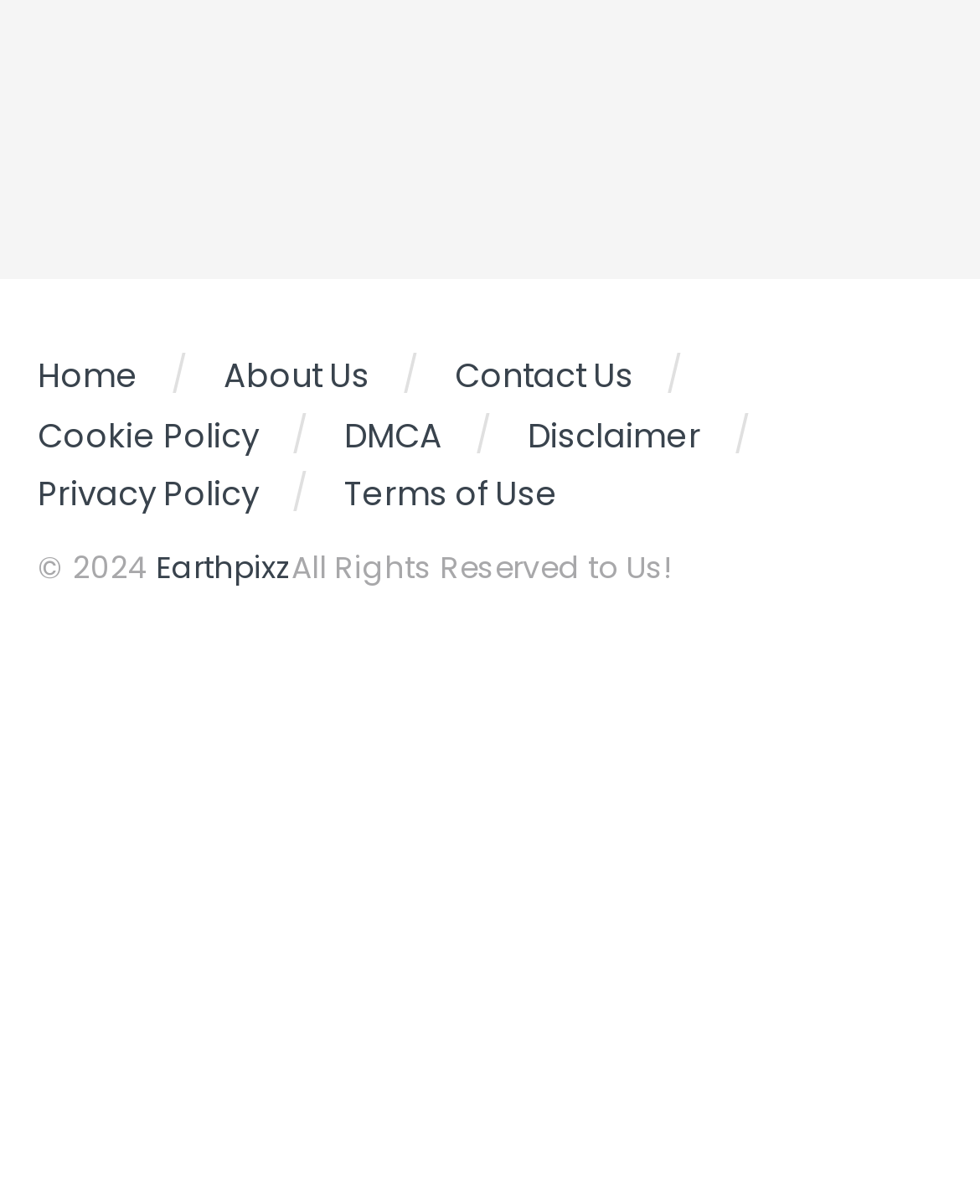How many links are there in the top row? Analyze the screenshot and reply with just one word or a short phrase.

3